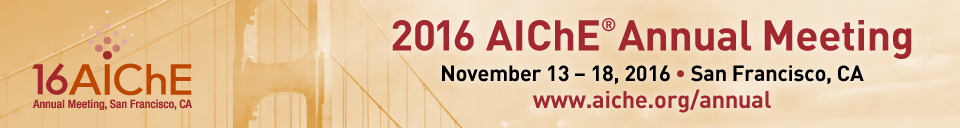Kindly respond to the following question with a single word or a brief phrase: 
What is the purpose of the 2016 AIChE Annual Meeting?

Networking, knowledge sharing, and collaboration